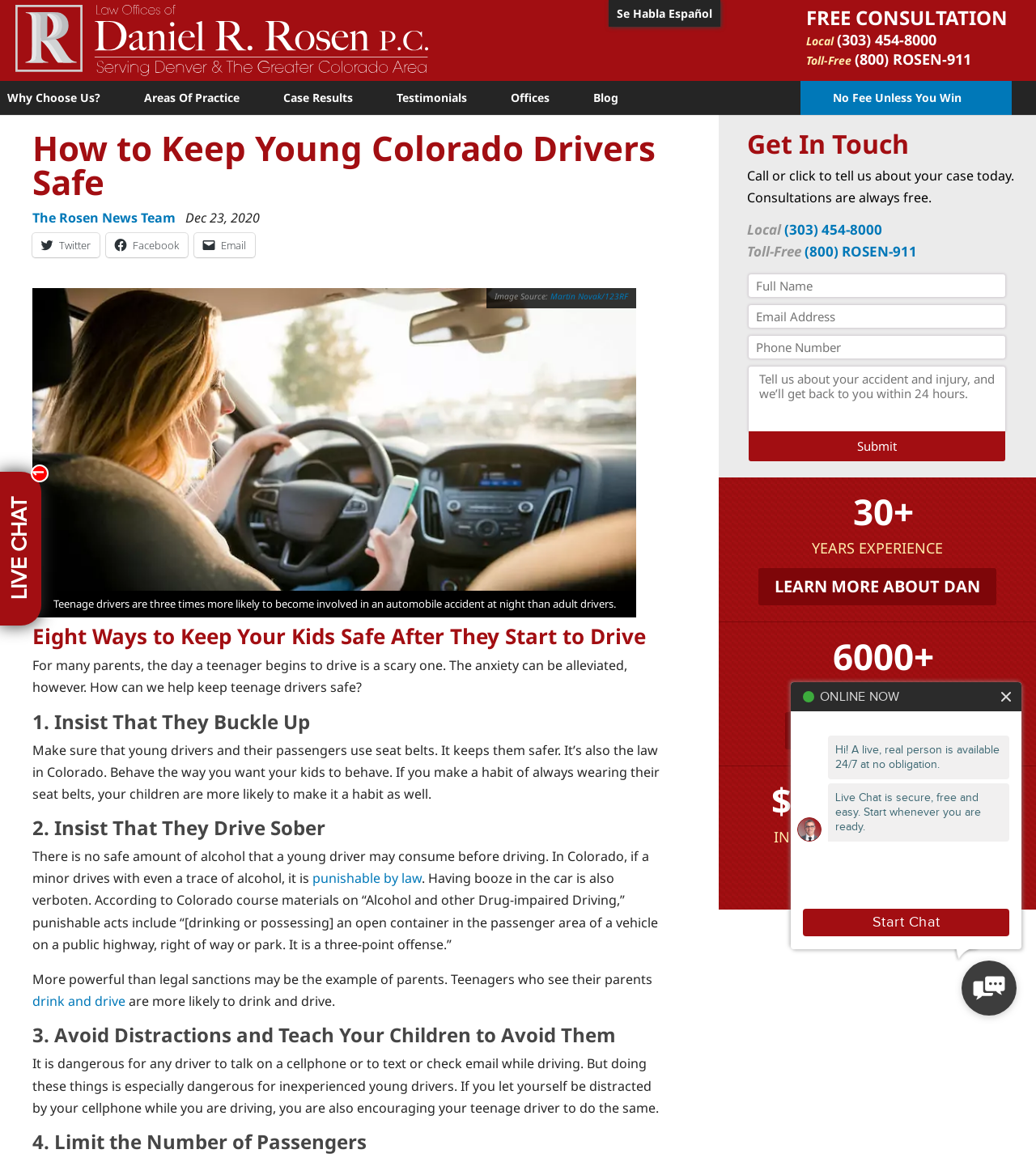Locate the bounding box coordinates of the item that should be clicked to fulfill the instruction: "Click the 'OTHER NEWS' heading".

None